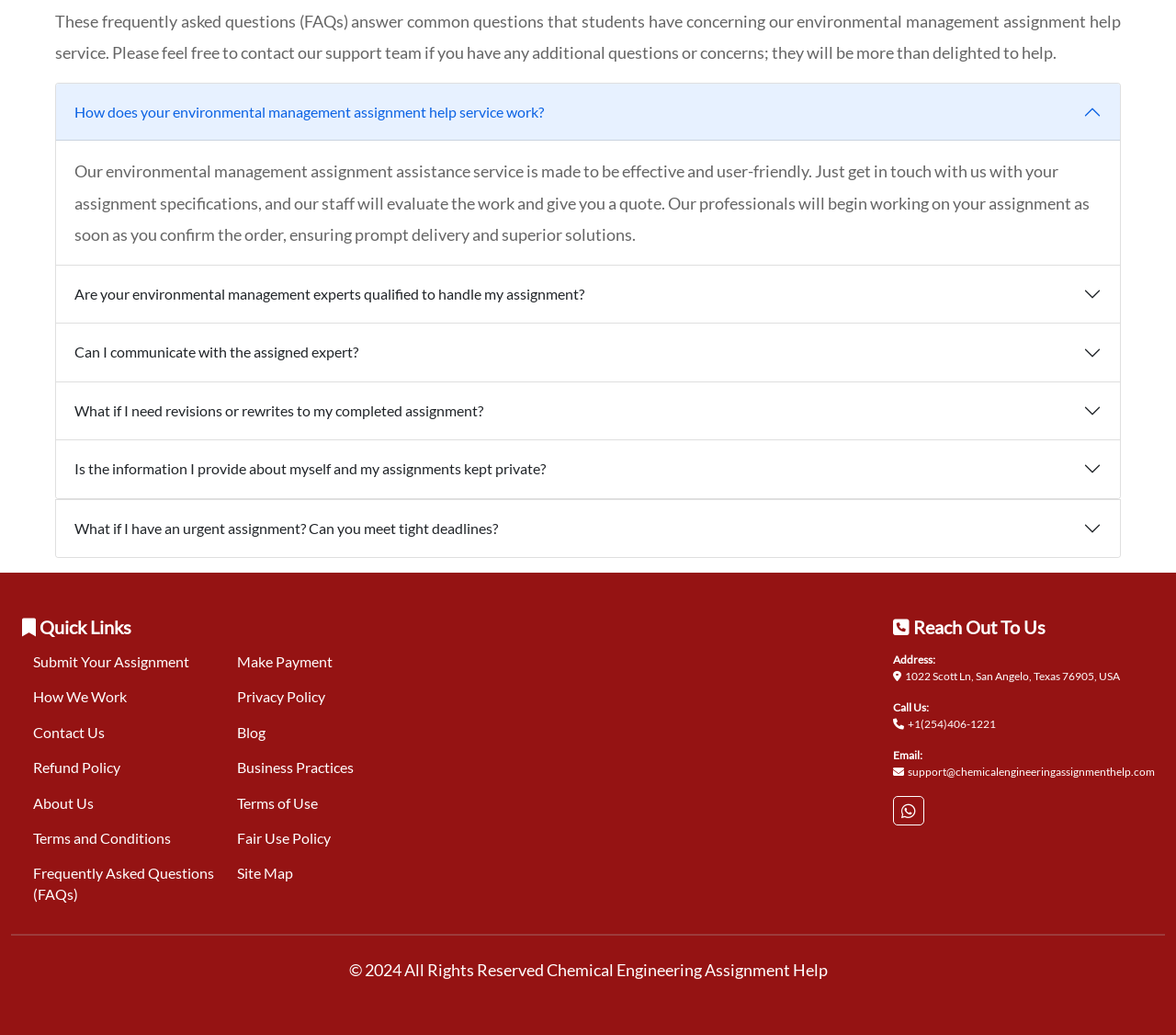Locate the bounding box coordinates of the clickable region necessary to complete the following instruction: "Click the 'Contact Us' link". Provide the coordinates in the format of four float numbers between 0 and 1, i.e., [left, top, right, bottom].

[0.028, 0.699, 0.089, 0.716]